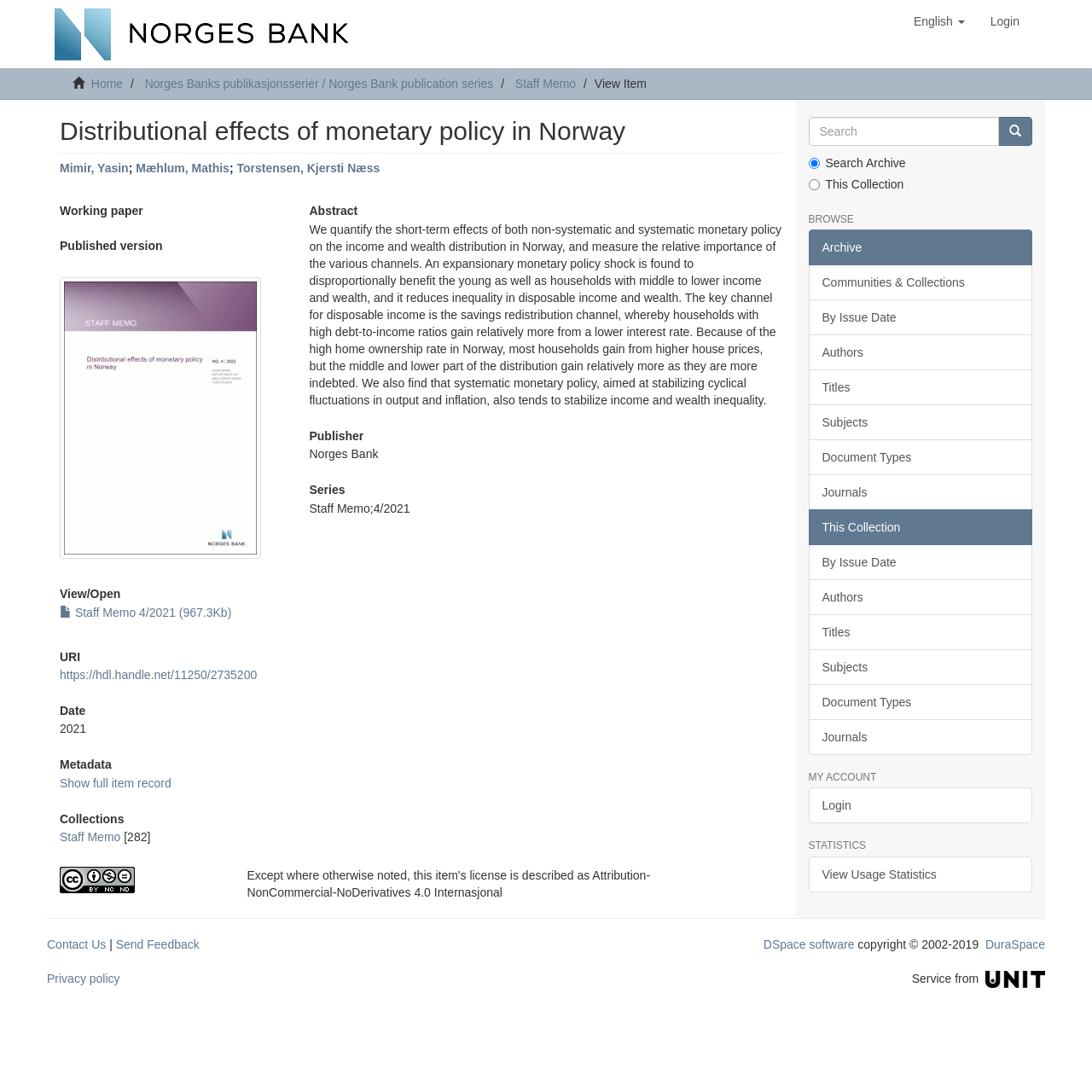What is the type of the publication?
Refer to the image and provide a one-word or short phrase answer.

Working paper